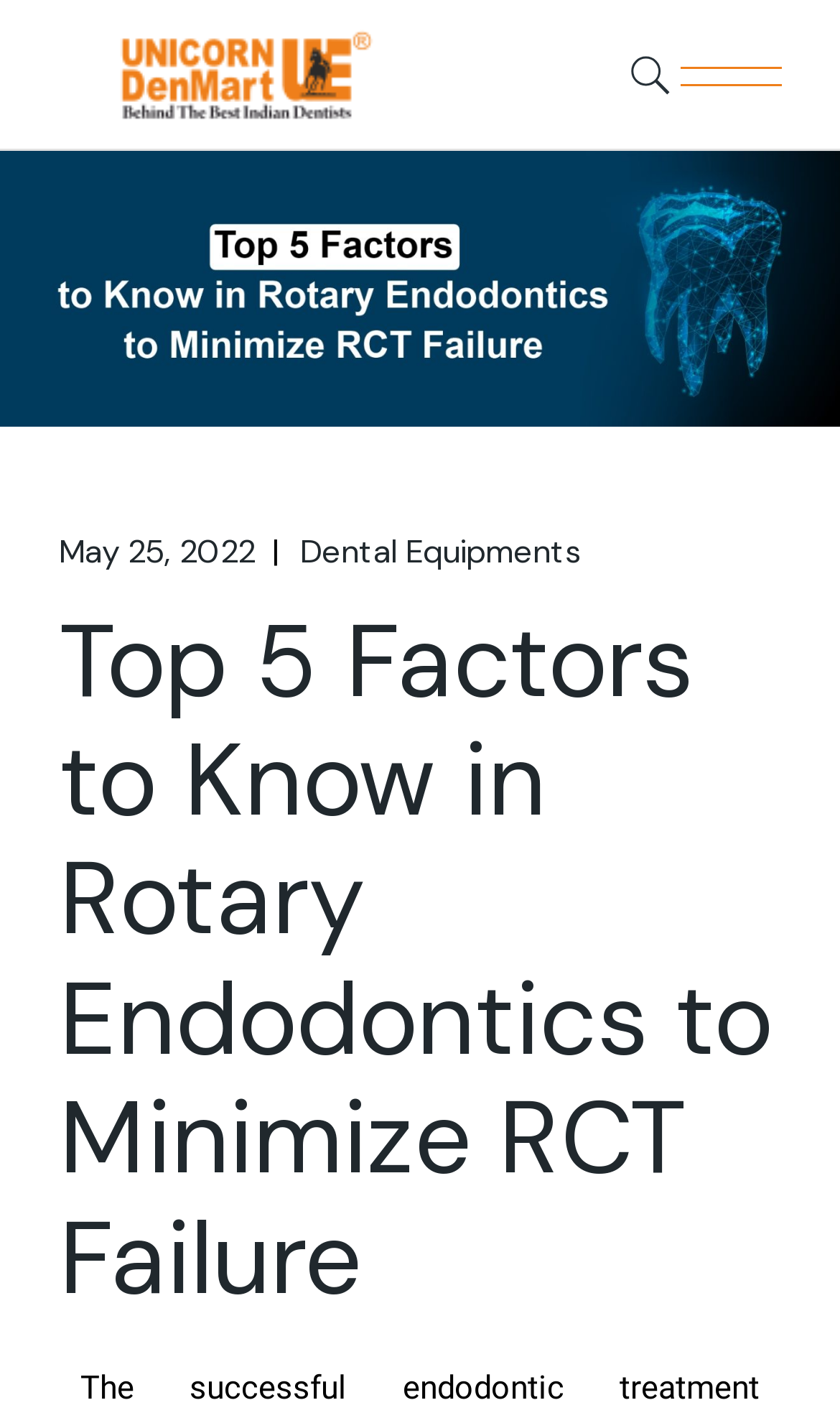What is the date mentioned on the webpage?
Using the information from the image, answer the question thoroughly.

The date is mentioned as a link element with the text 'May 25, 2022' and bounding box coordinates [0.07, 0.37, 0.303, 0.407].